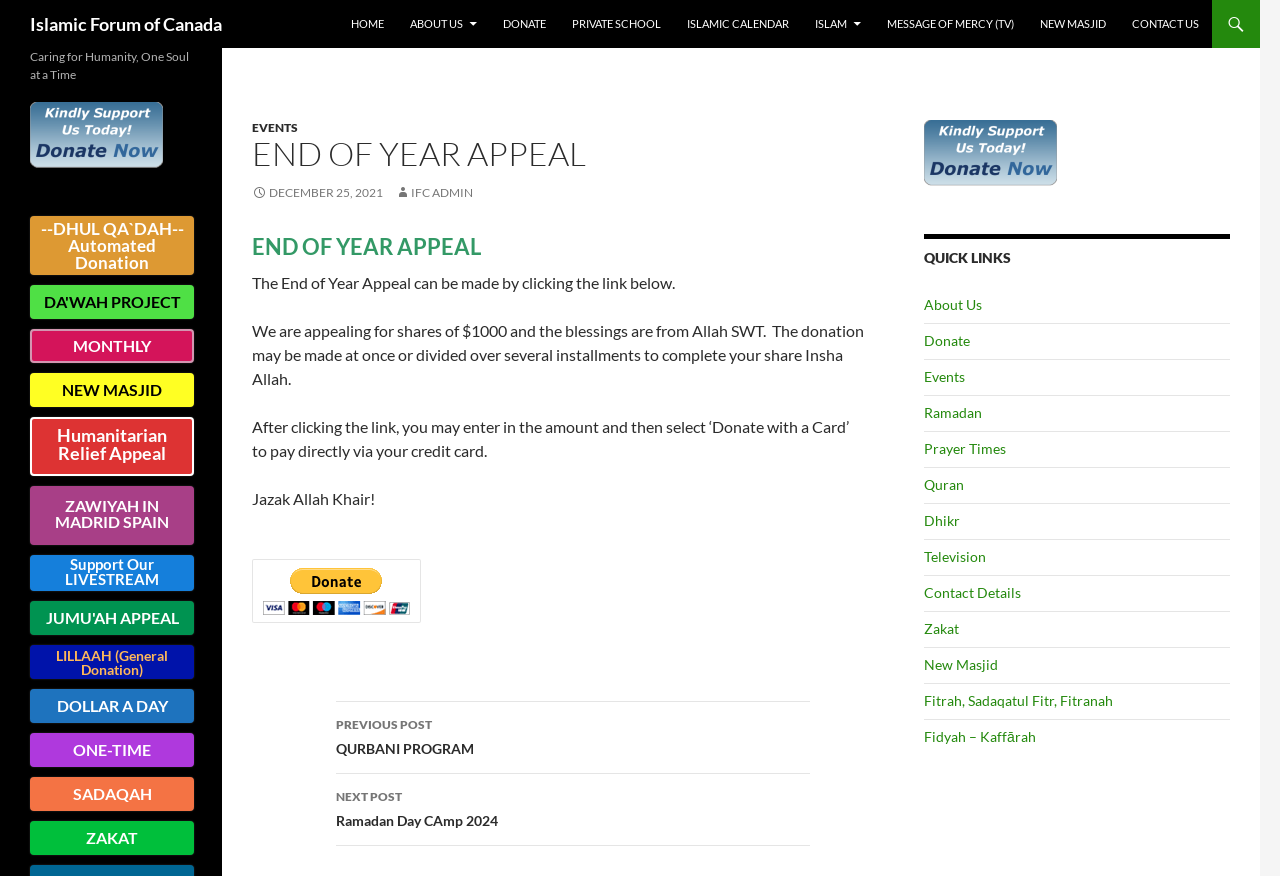What type of links are listed under 'Quick Links'?
Using the image provided, answer with just one word or phrase.

Various Islamic topics